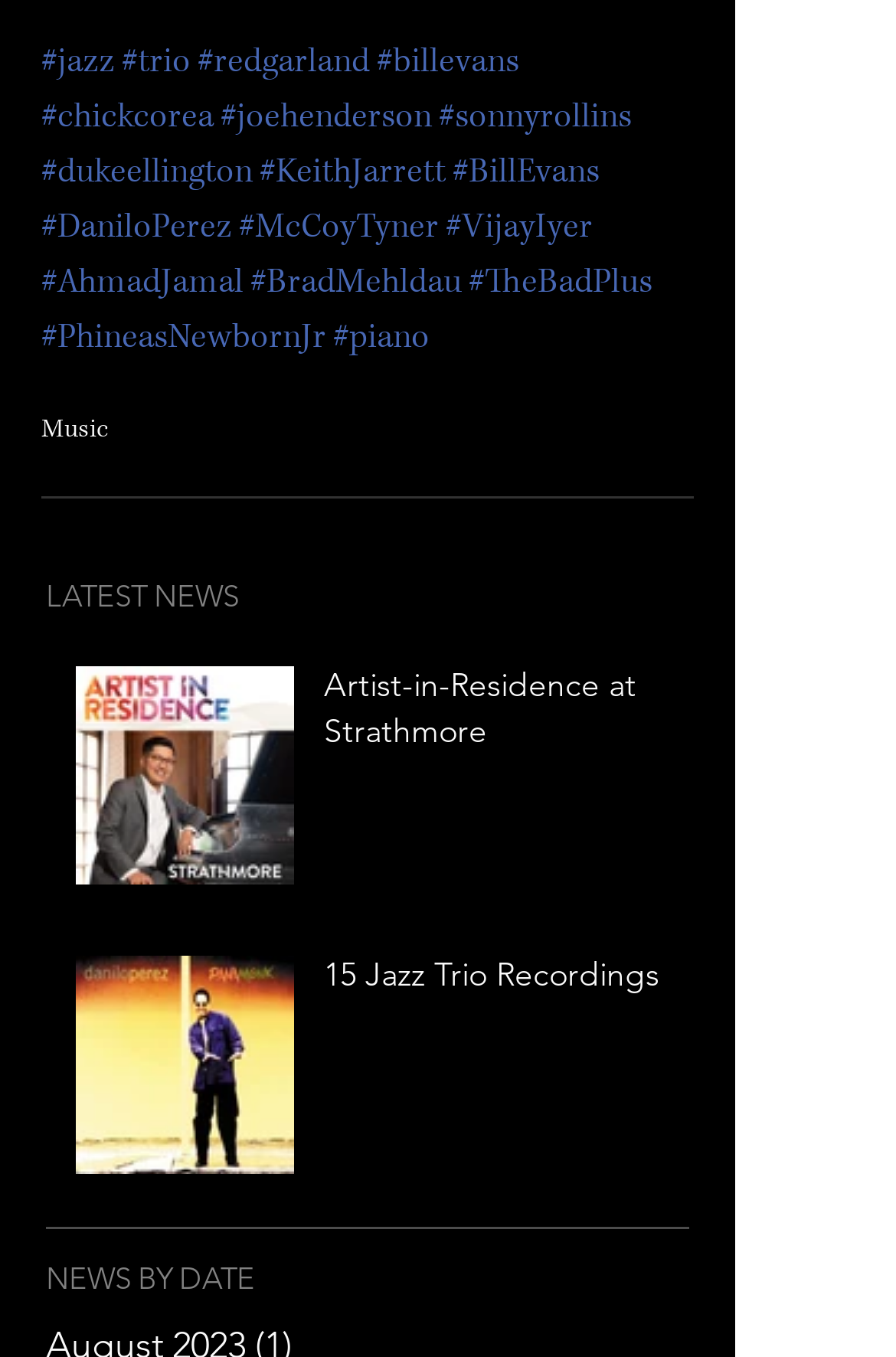Locate the bounding box coordinates of the clickable area needed to fulfill the instruction: "click on the link to jazz".

[0.046, 0.03, 0.128, 0.062]